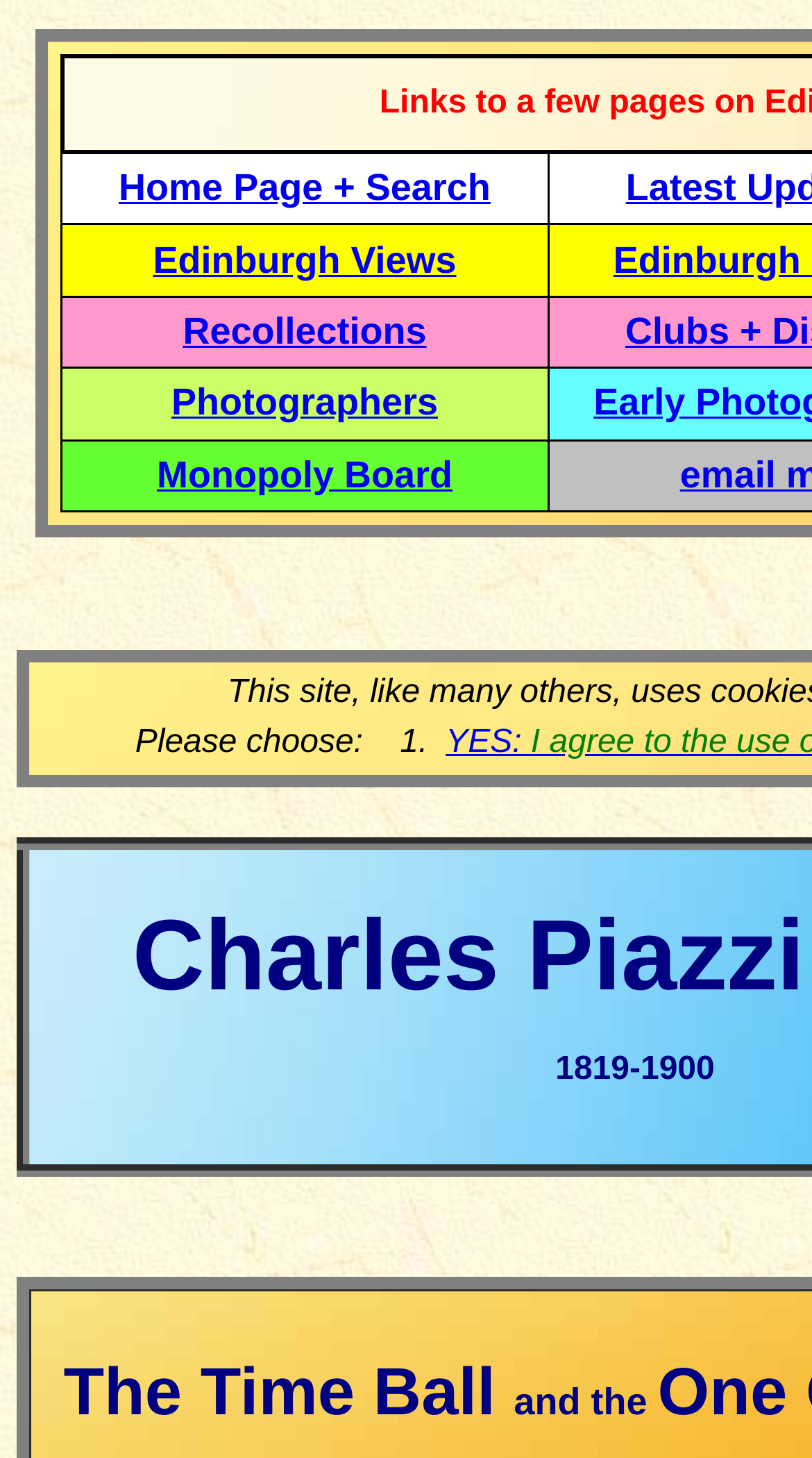With reference to the screenshot, provide a detailed response to the question below:
What is the vertical position of the first link relative to the second link?

By comparing the y1 and y2 coordinates of the bounding boxes of the first and second links, I determined that the first link is above the second link vertically.